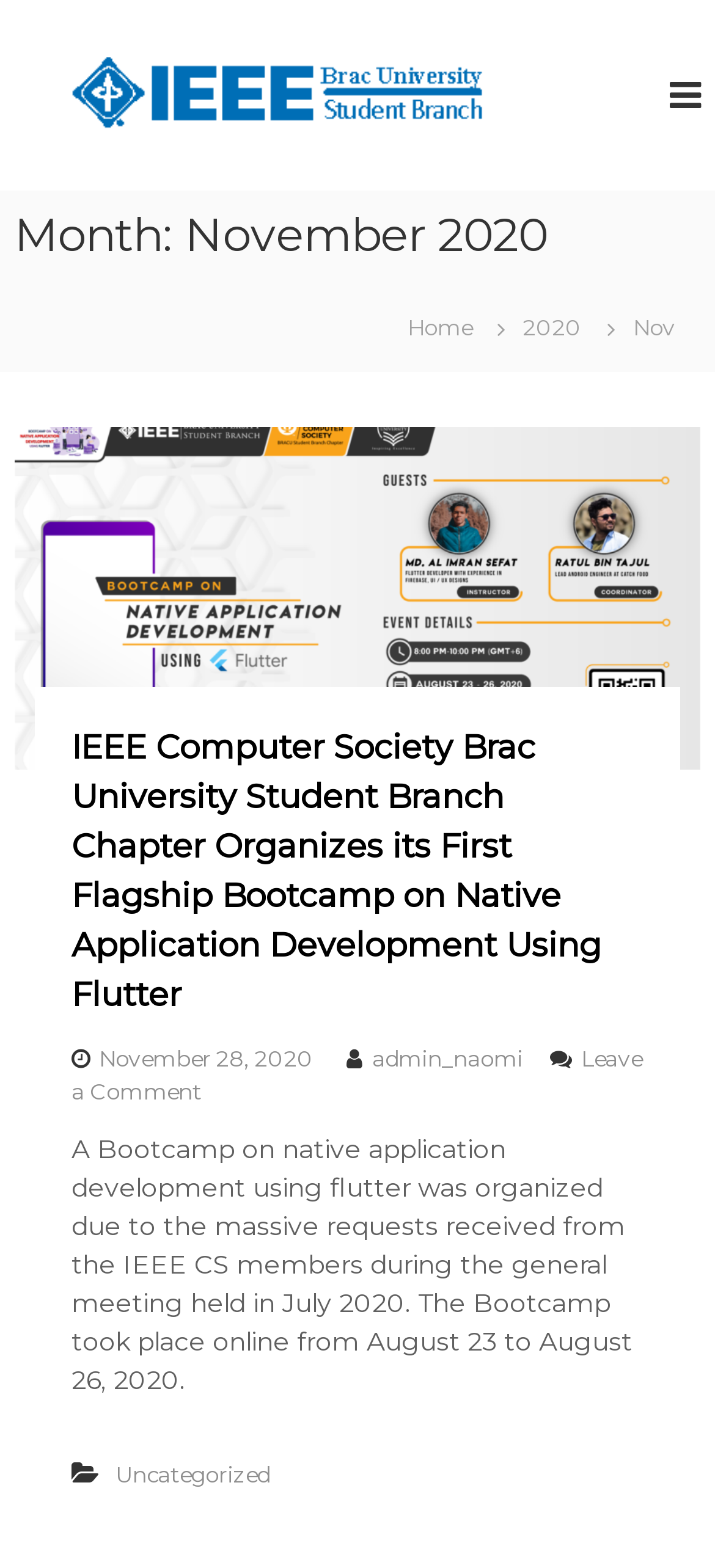Find the bounding box coordinates for the area that should be clicked to accomplish the instruction: "Go to the Home page".

[0.534, 0.197, 0.695, 0.218]